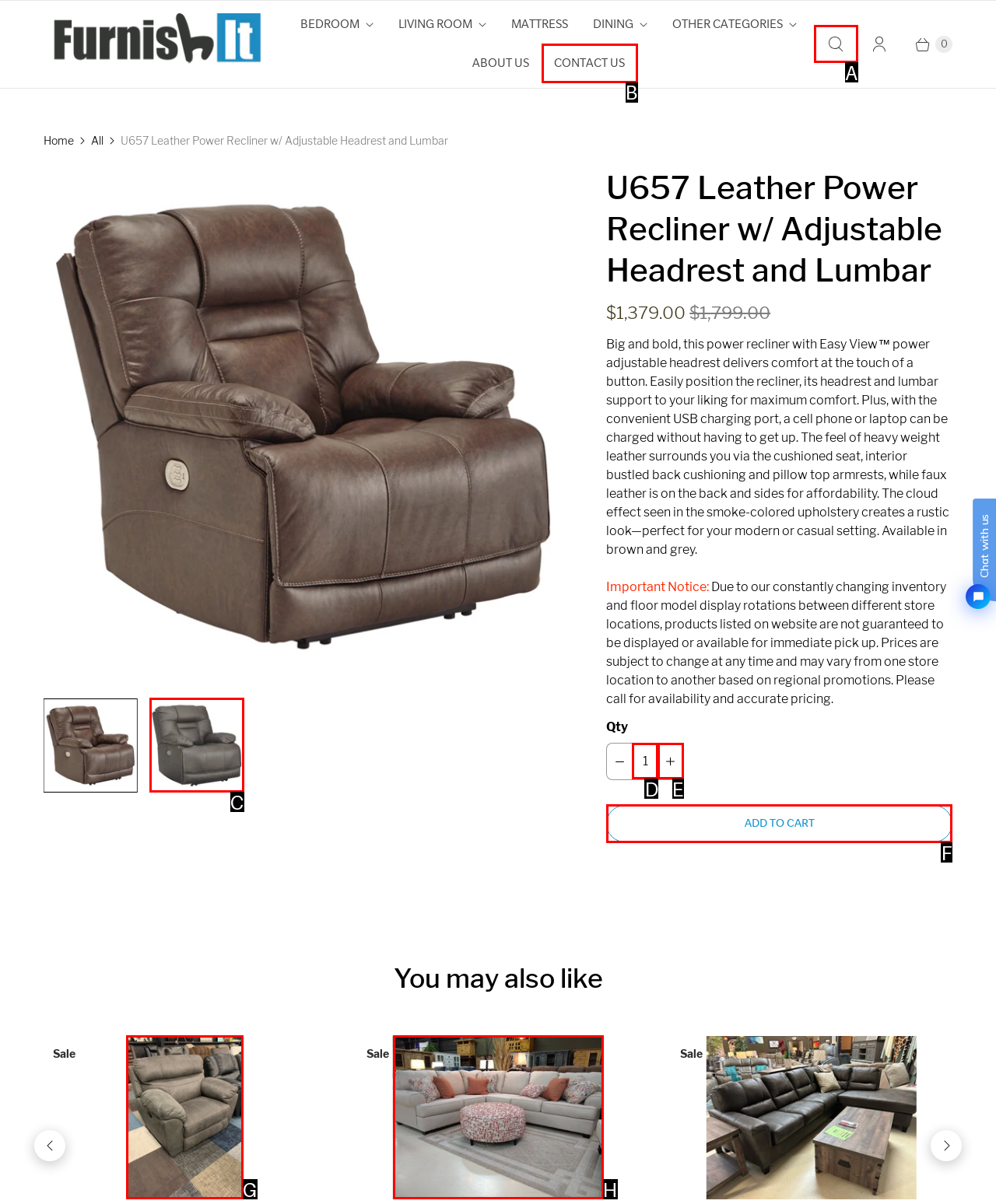Which choice should you pick to execute the task: Add to cart
Respond with the letter associated with the correct option only.

F